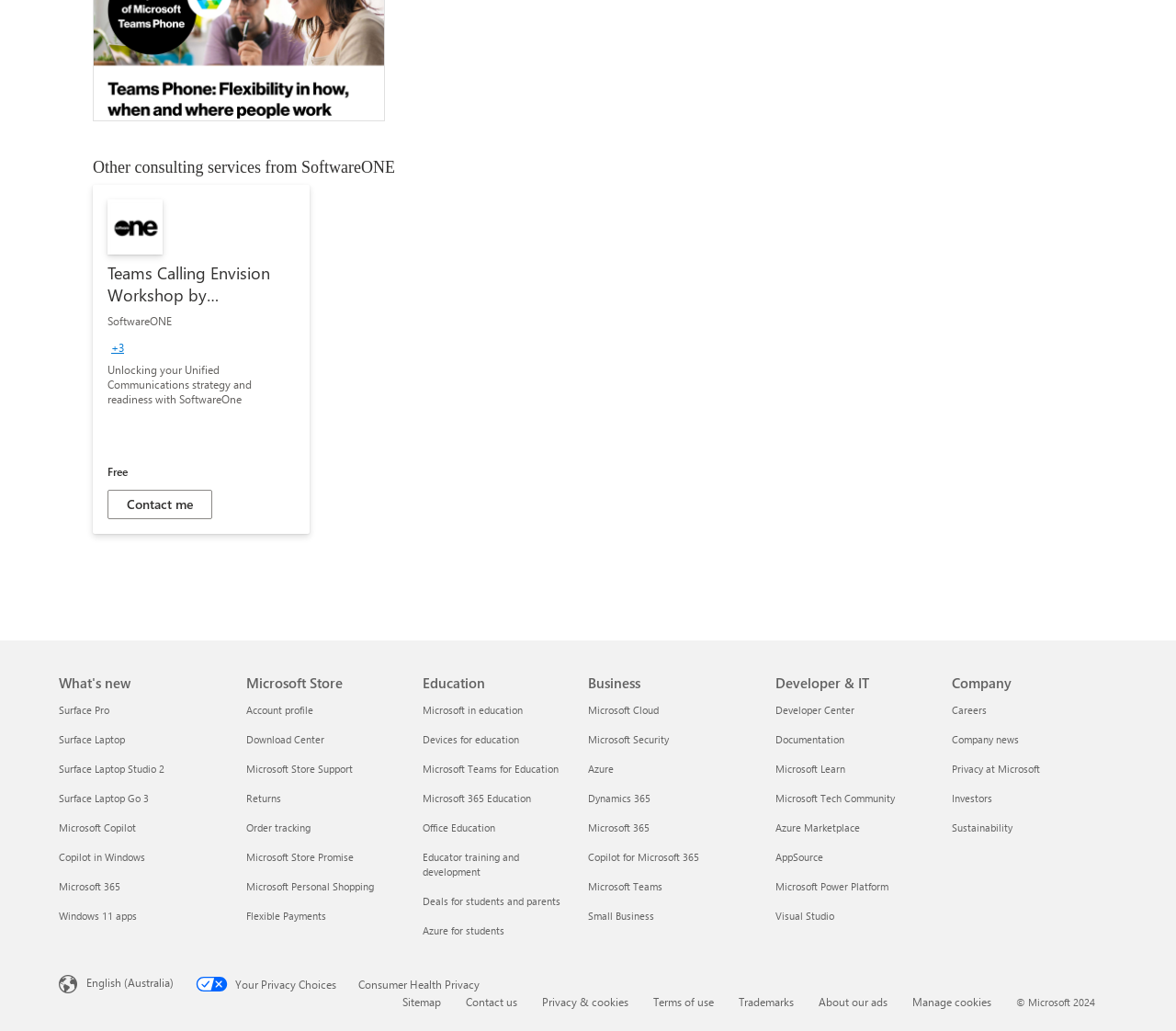Could you indicate the bounding box coordinates of the region to click in order to complete this instruction: "Go to 'Microsoft Store'".

[0.209, 0.621, 0.341, 0.675]